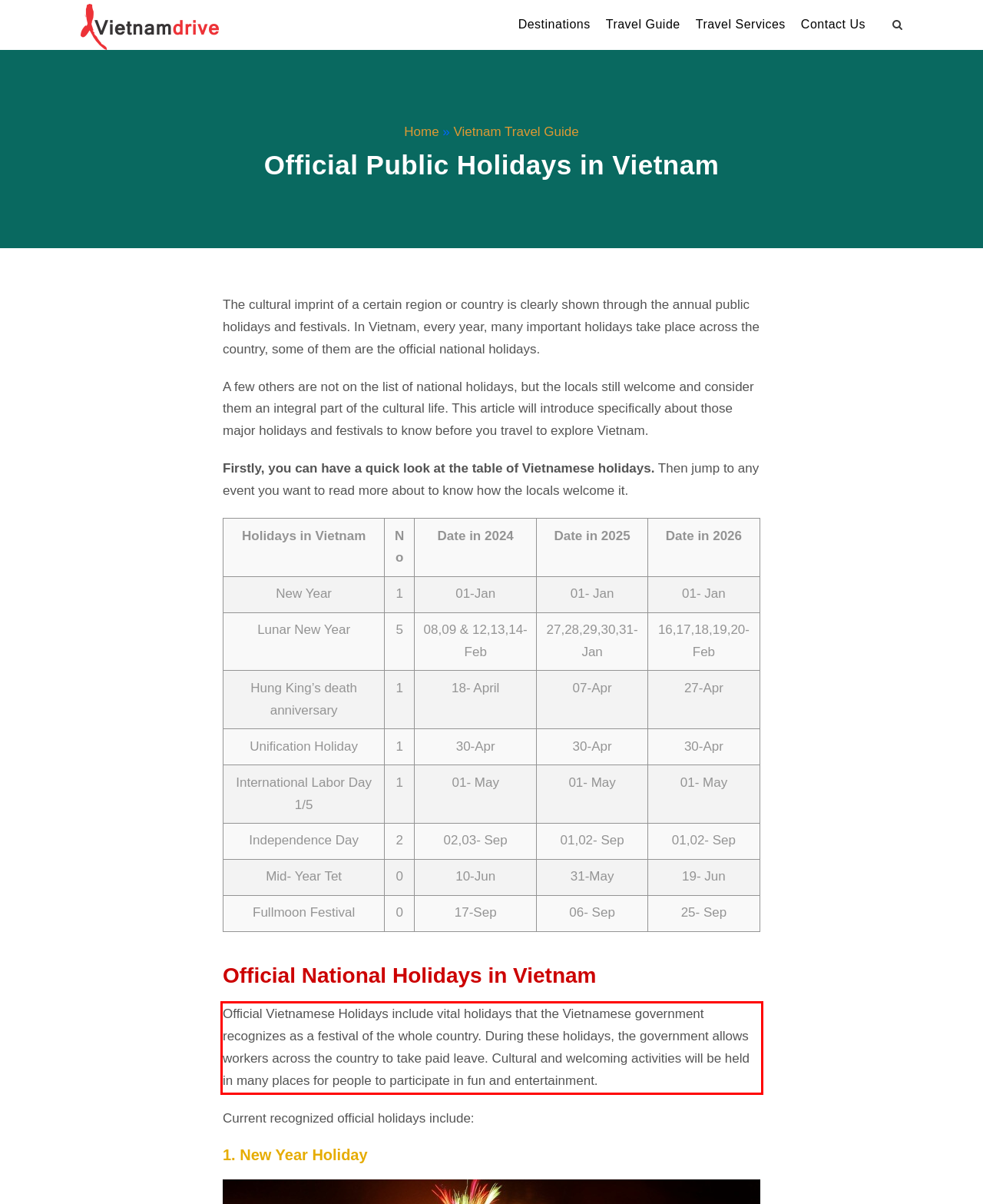Using the provided webpage screenshot, identify and read the text within the red rectangle bounding box.

Official Vietnamese Holidays include vital holidays that the Vietnamese government recognizes as a festival of the whole country. During these holidays, the government allows workers across the country to take paid leave. Cultural and welcoming activities will be held in many places for people to participate in fun and entertainment.